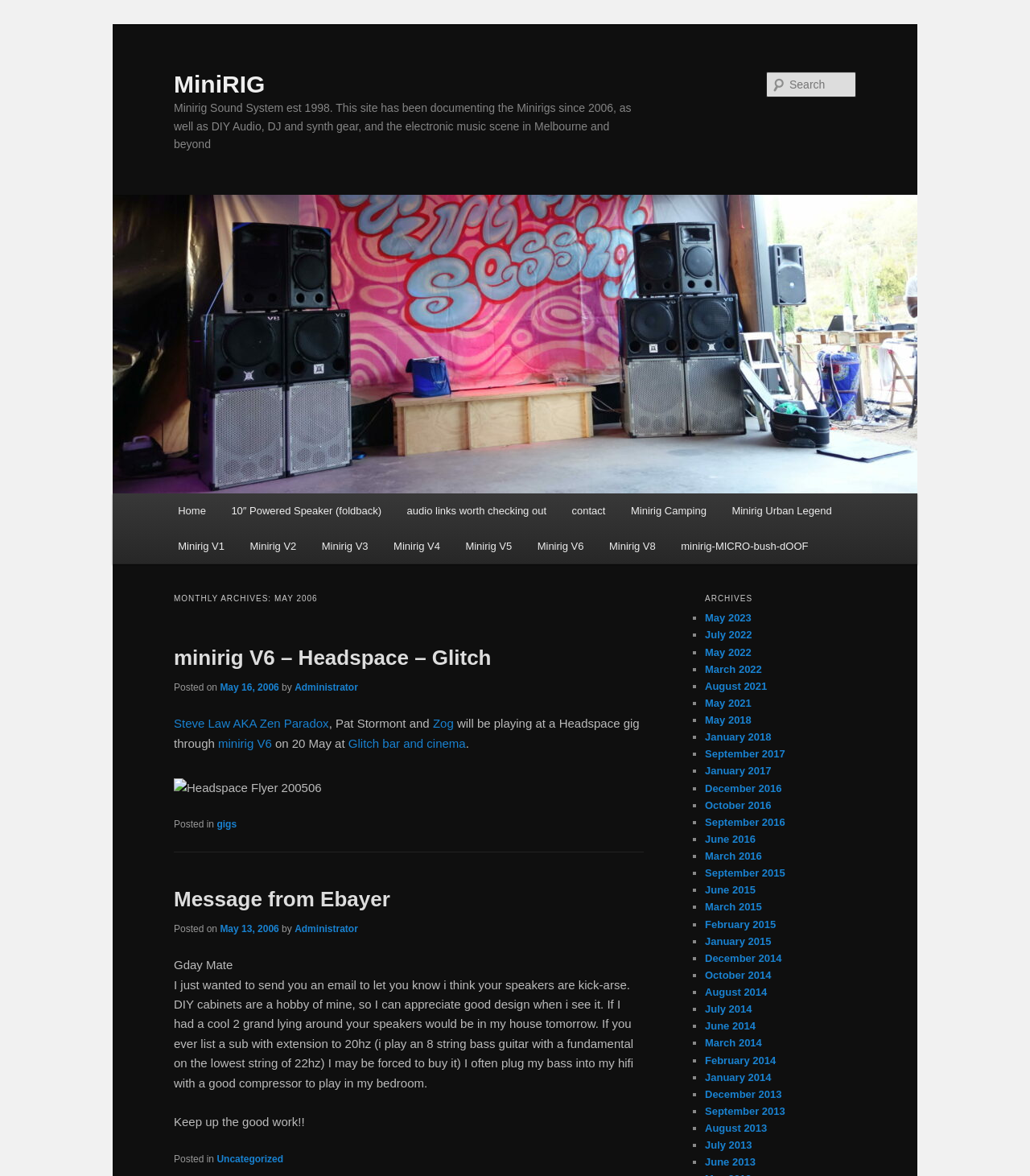Highlight the bounding box coordinates of the element that should be clicked to carry out the following instruction: "View films from 2019". The coordinates must be given as four float numbers ranging from 0 to 1, i.e., [left, top, right, bottom].

None